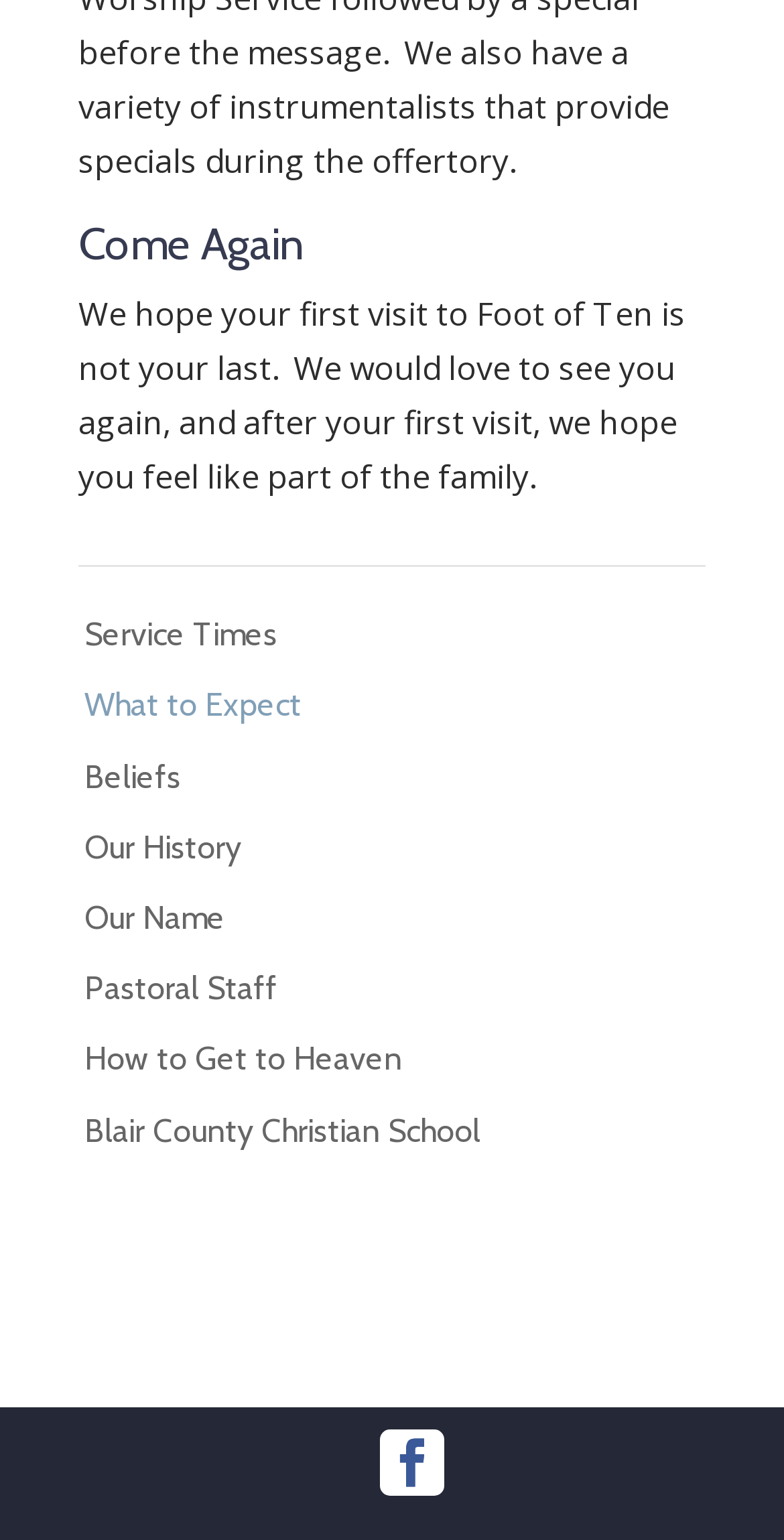Determine the bounding box coordinates for the area that needs to be clicked to fulfill this task: "Explore 'How to Get to Heaven'". The coordinates must be given as four float numbers between 0 and 1, i.e., [left, top, right, bottom].

[0.1, 0.668, 0.564, 0.708]